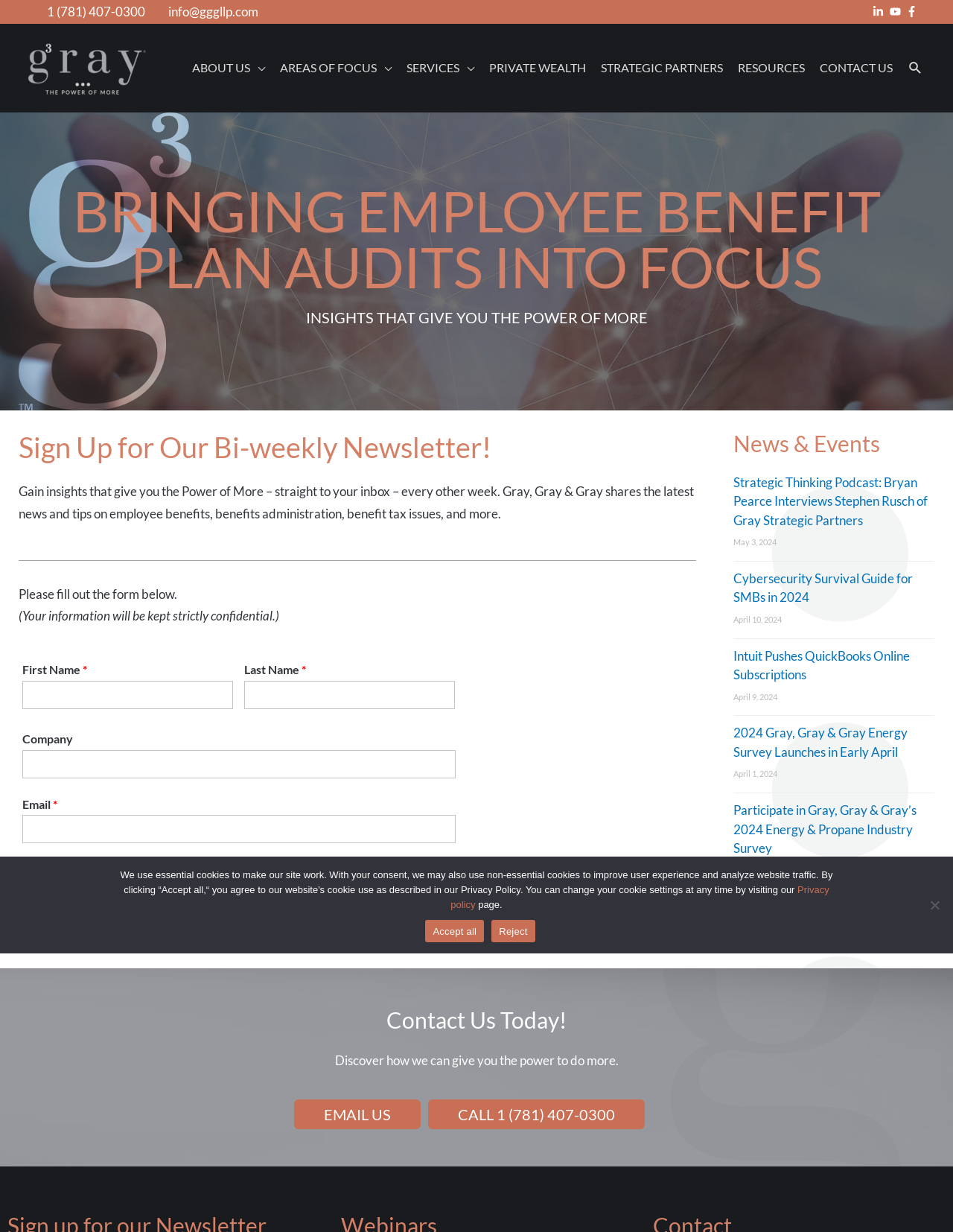Use a single word or phrase to answer the question: What is the topic of the latest news?

Strategic Thinking Podcast